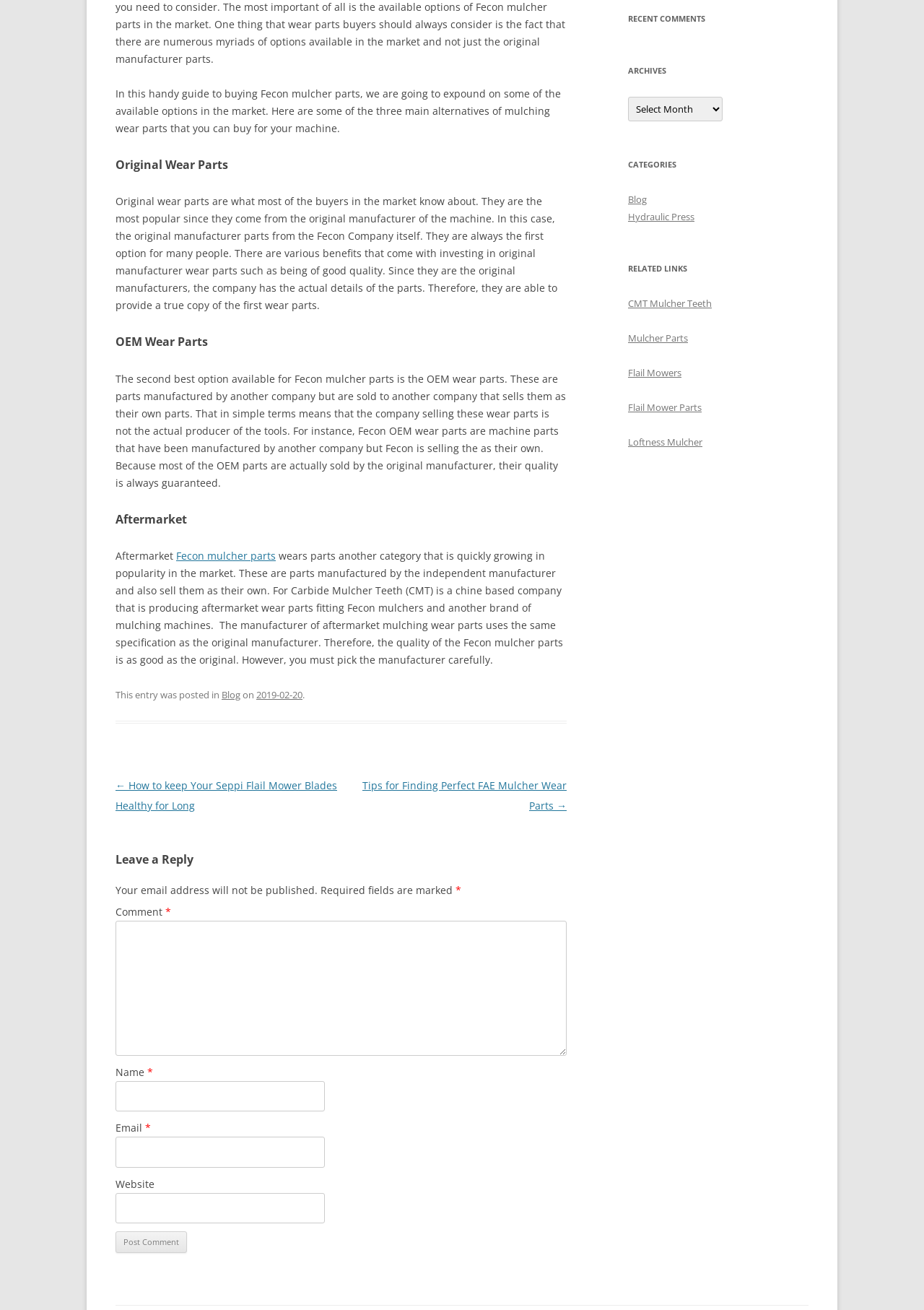Predict the bounding box coordinates of the UI element that matches this description: "Flail Mower Parts". The coordinates should be in the format [left, top, right, bottom] with each value between 0 and 1.

[0.68, 0.306, 0.759, 0.316]